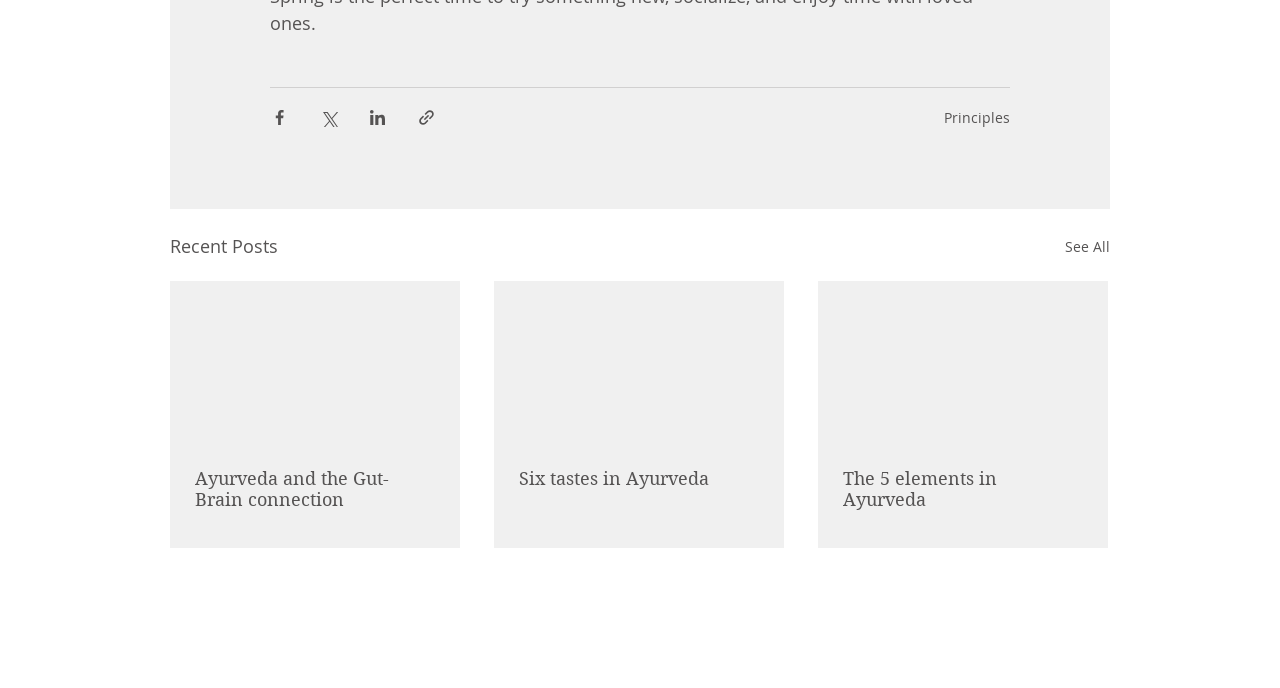Respond to the following question using a concise word or phrase: 
How many articles are listed under 'Recent Posts'?

3